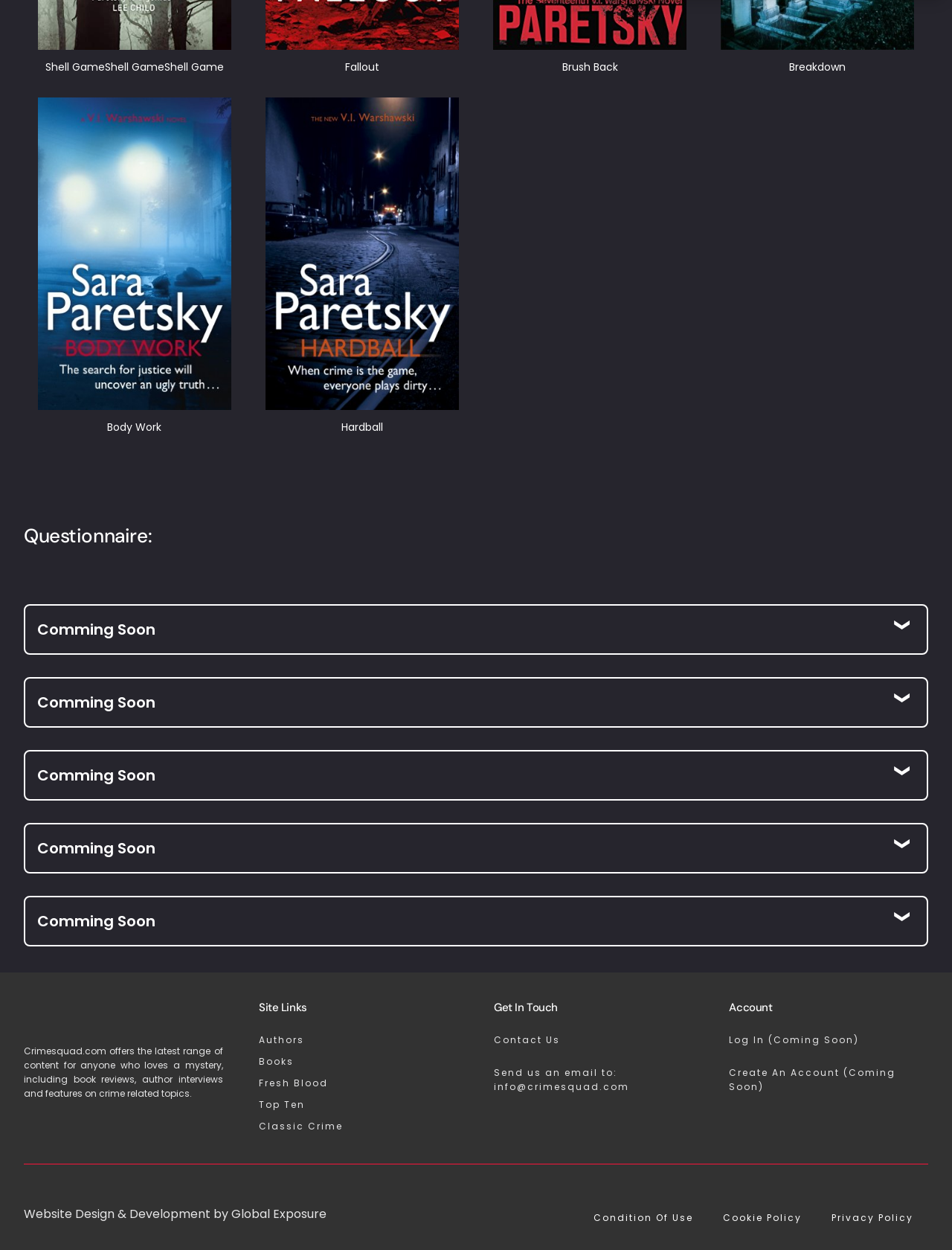From the webpage screenshot, identify the region described by Authors. Provide the bounding box coordinates as (top-left x, top-left y, bottom-right x, bottom-right y), with each value being a floating point number between 0 and 1.

[0.272, 0.826, 0.481, 0.837]